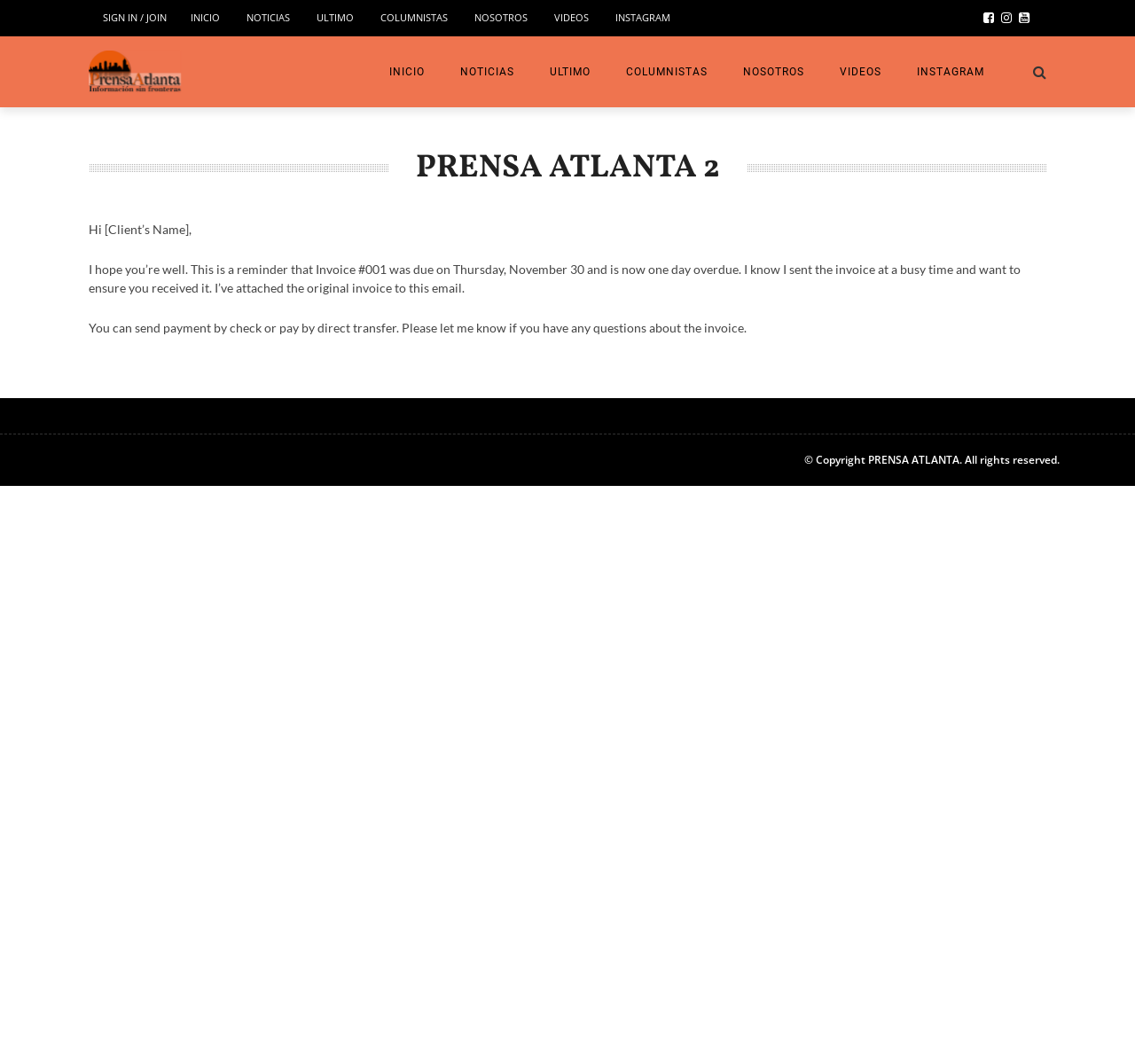Provide the bounding box coordinates of the HTML element this sentence describes: "Noticias".

[0.217, 0.01, 0.255, 0.022]